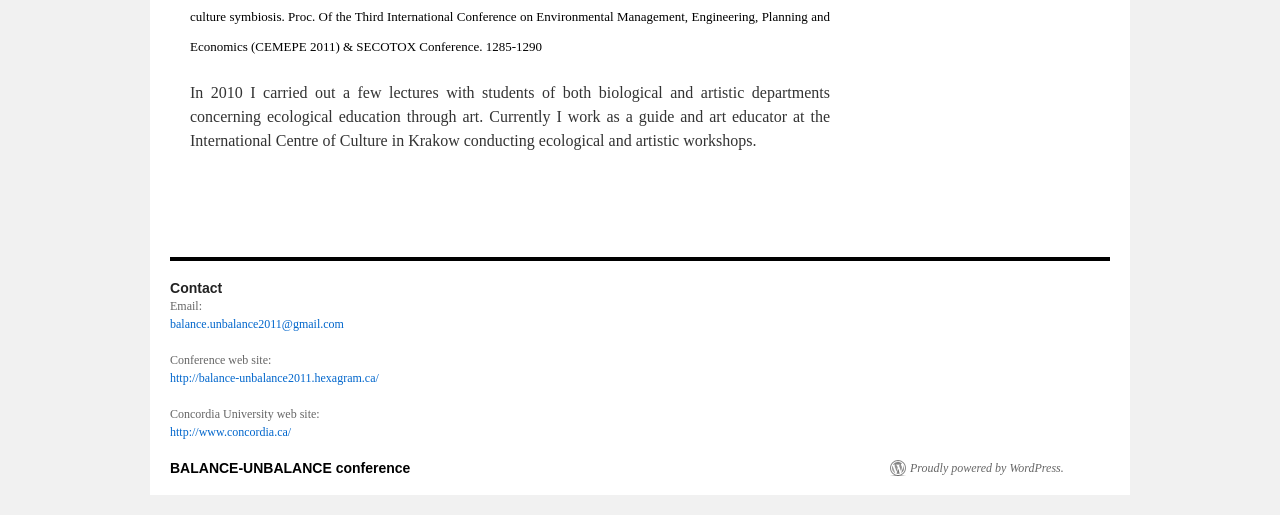What is the platform used to power the website?
Using the image provided, answer with just one word or phrase.

WordPress